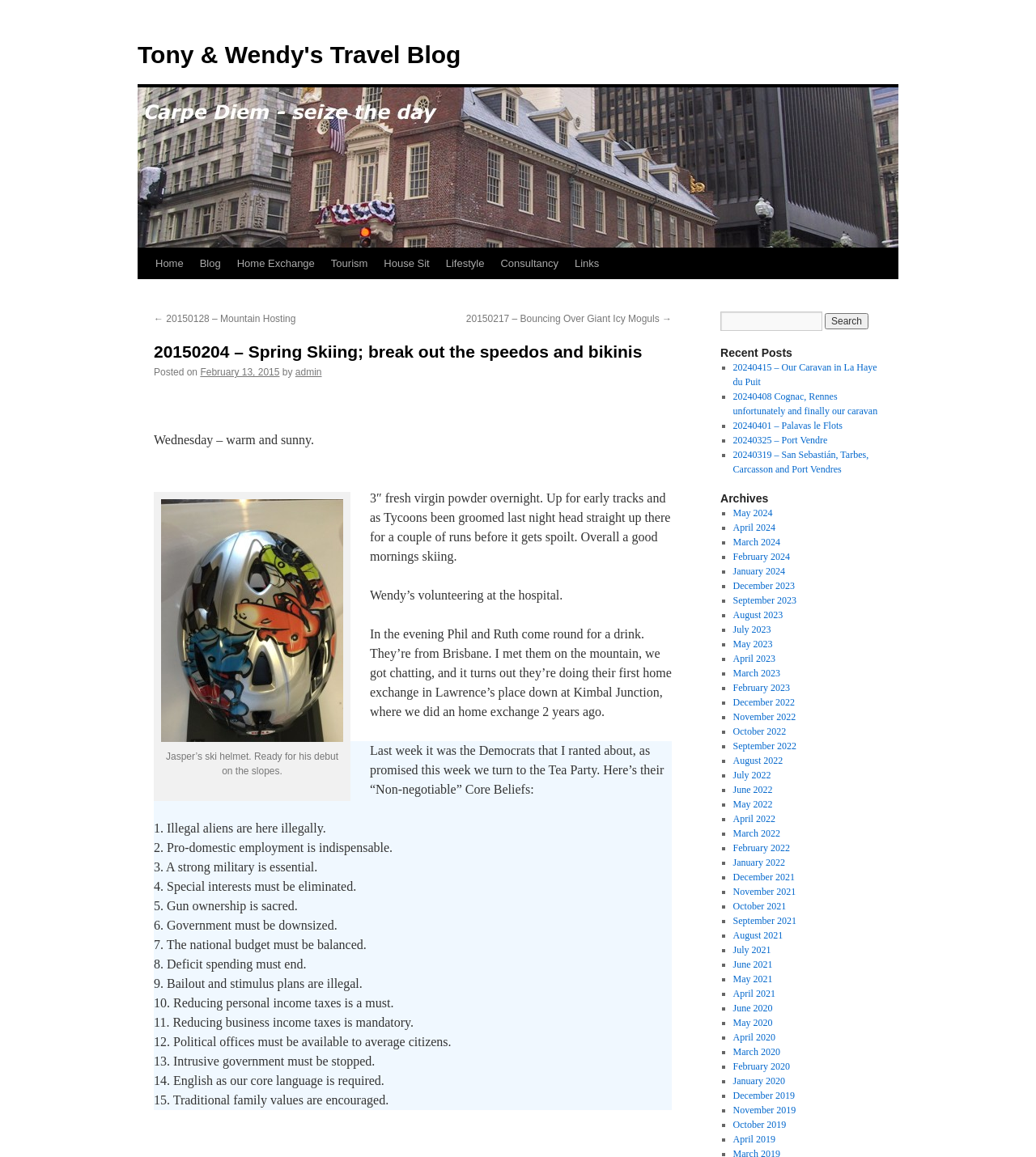What is the name of the ski resort mentioned in the blog post?
Using the image as a reference, answer the question in detail.

I found the name of the ski resort mentioned in the blog post by reading the text, which mentions 'Tycoons been groomed last night head straight up there for a couple of runs'.